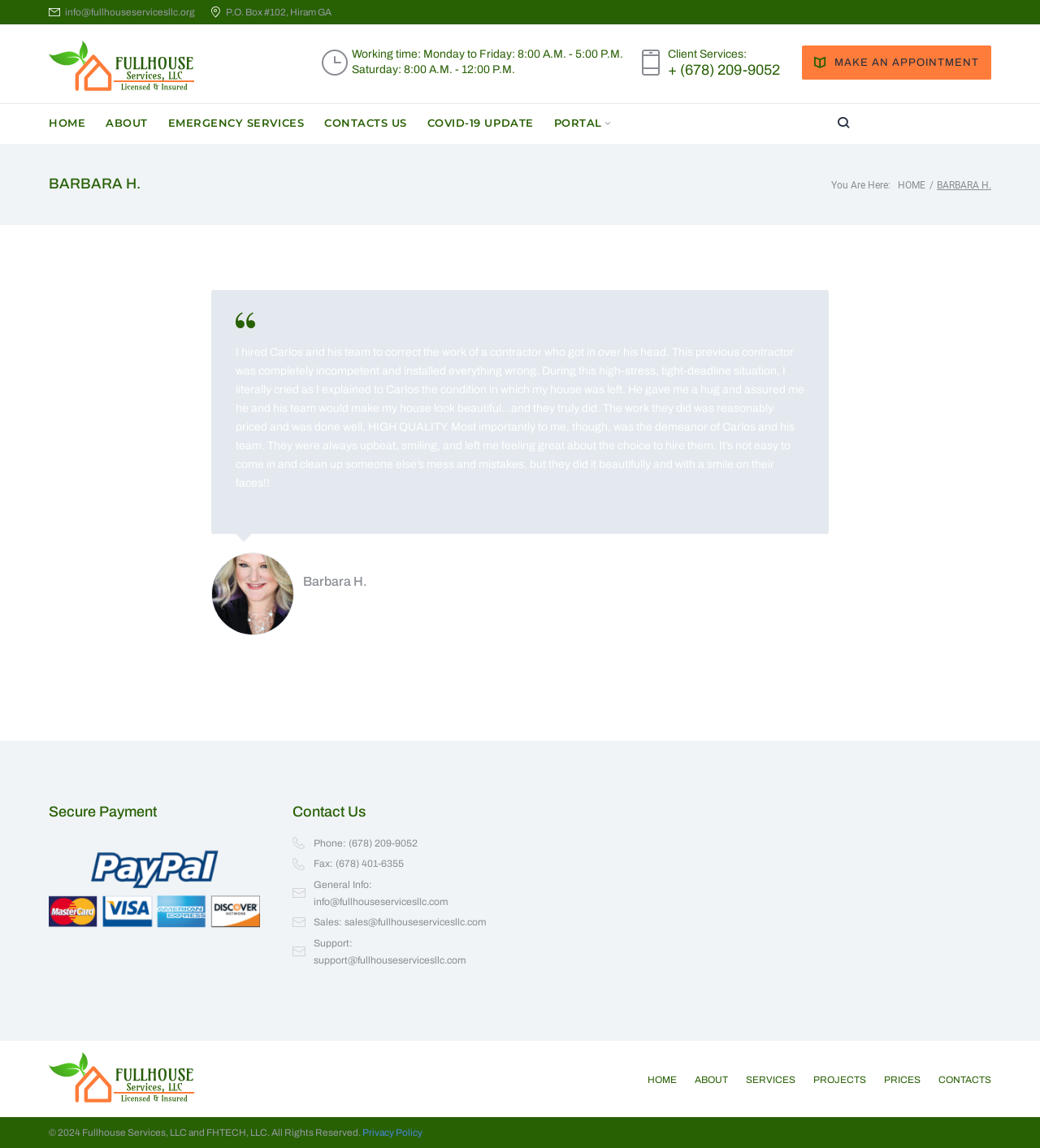Can you show the bounding box coordinates of the region to click on to complete the task described in the instruction: "Send an email to info@fullhouseservicesllc.org"?

[0.062, 0.006, 0.188, 0.017]